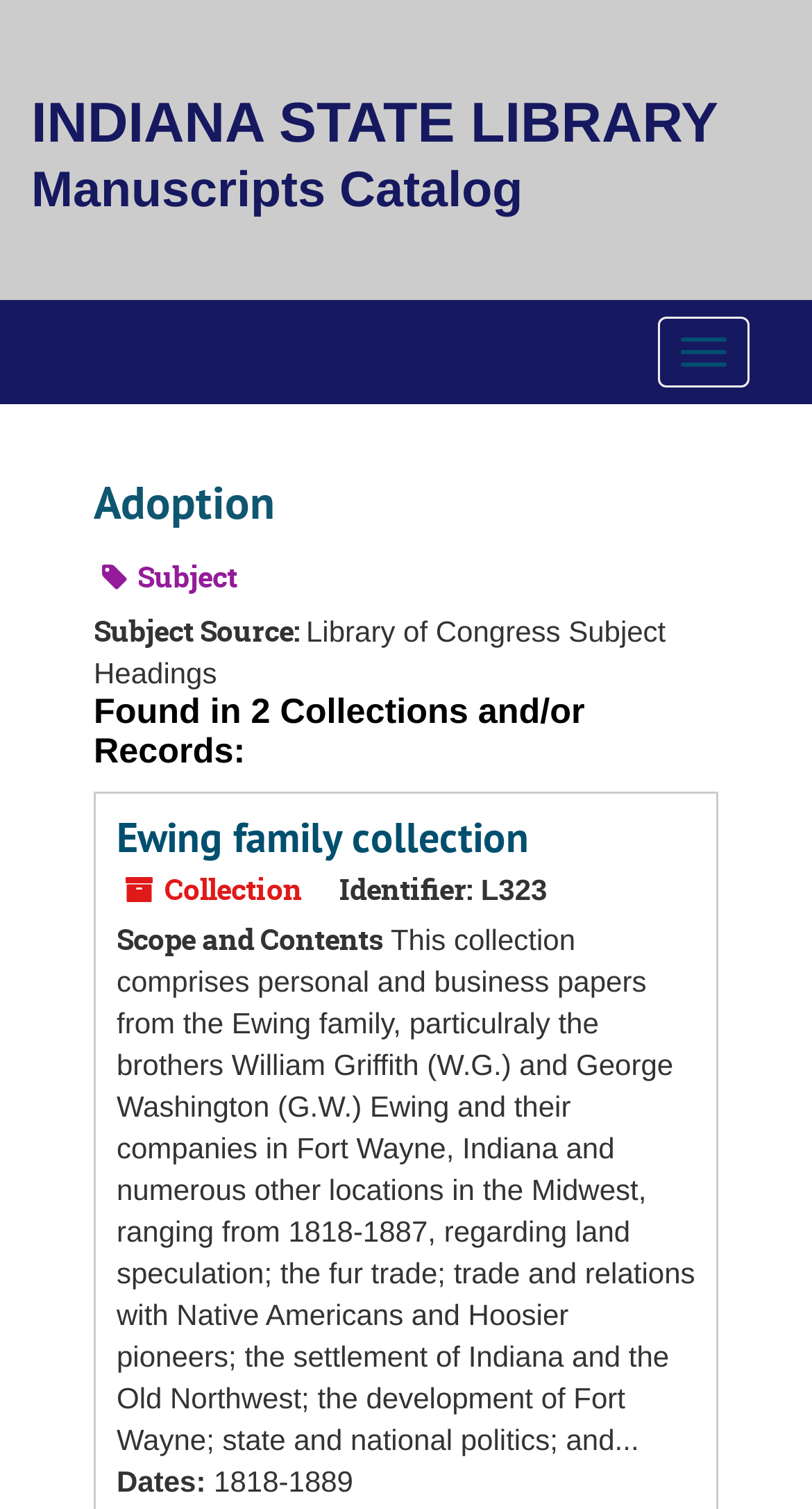What is the identifier of the Ewing family collection?
Look at the image and answer the question with a single word or phrase.

L323